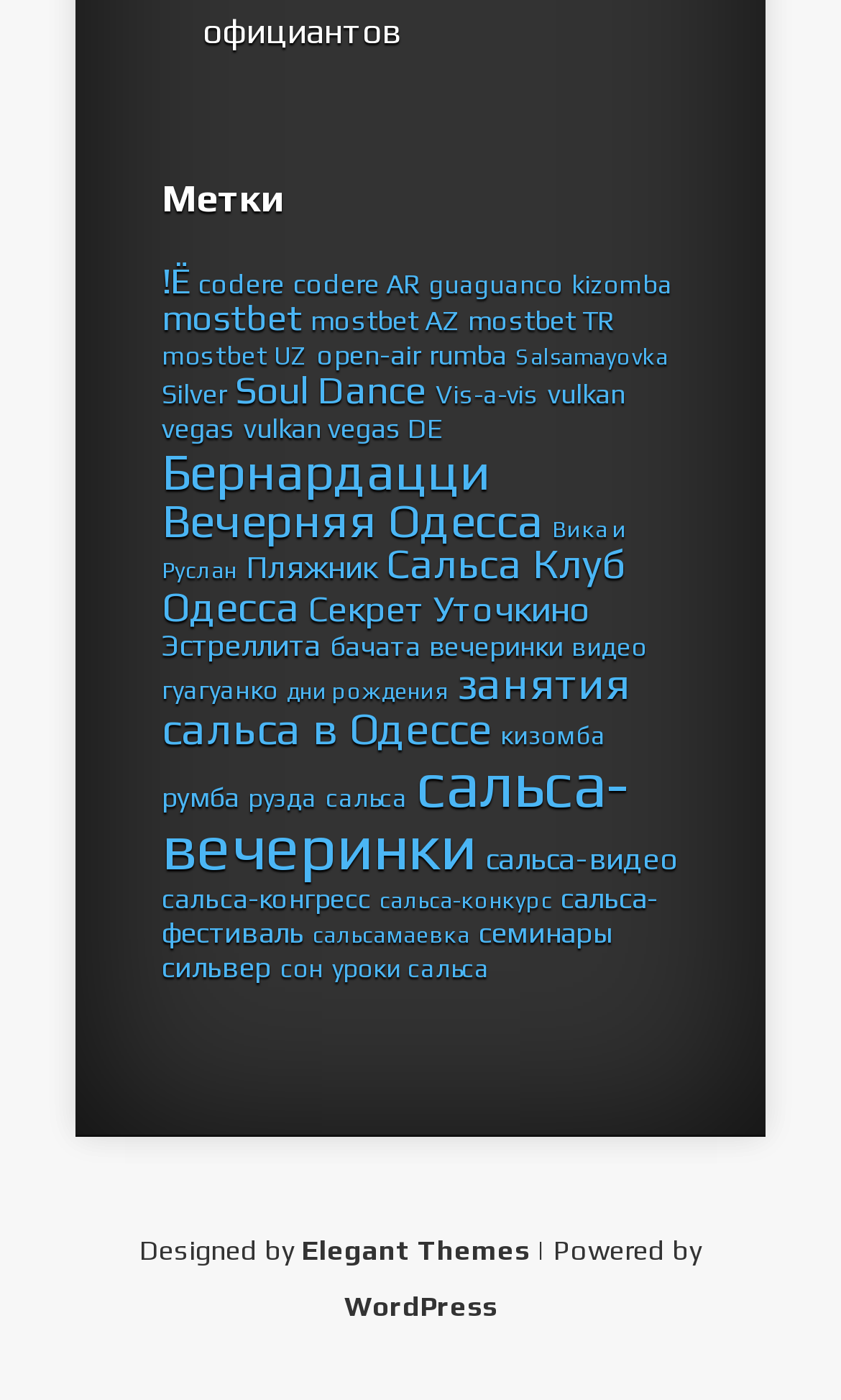Show the bounding box coordinates of the region that should be clicked to follow the instruction: "Check out the 'mostbet' page."

[0.192, 0.21, 0.359, 0.241]